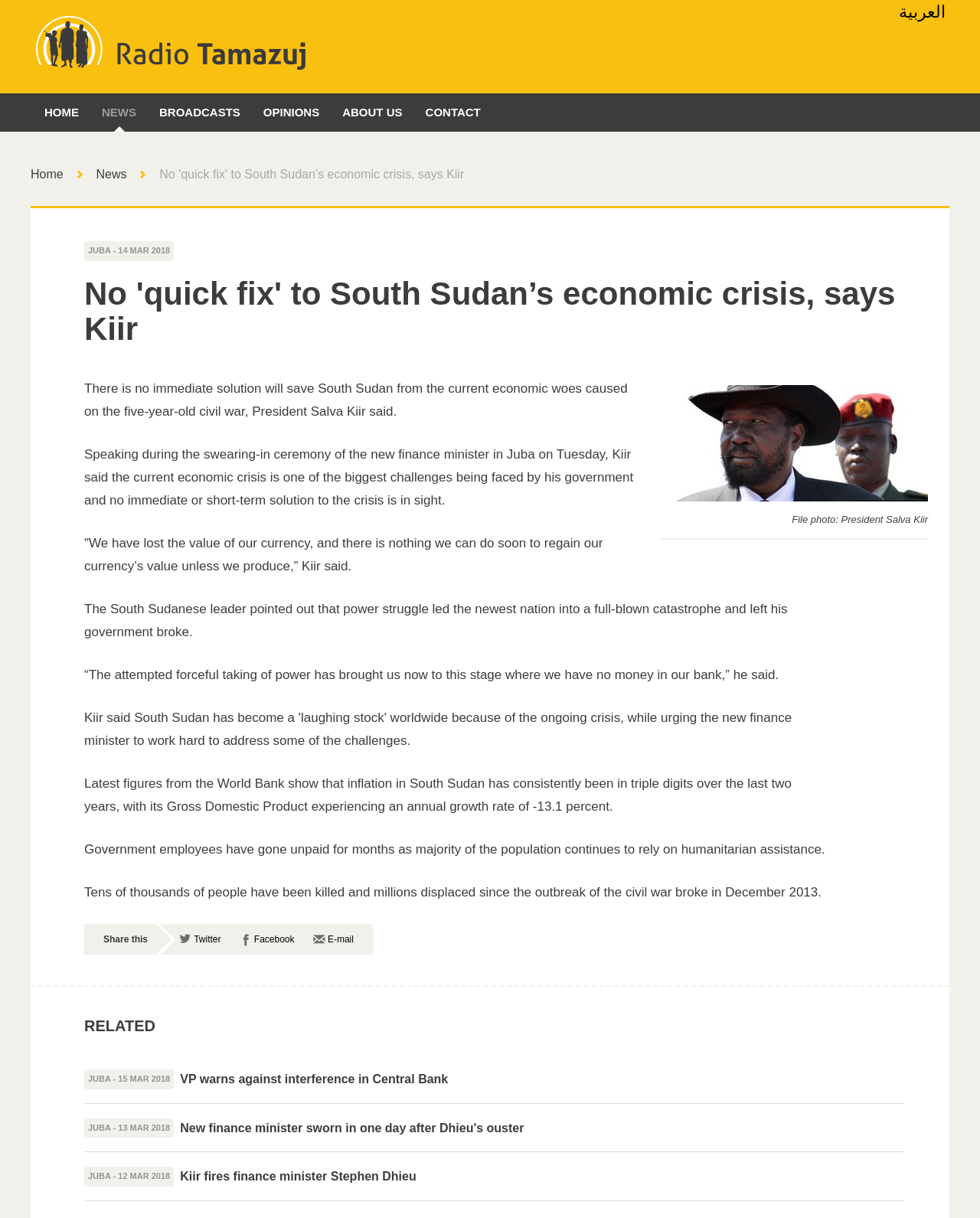Generate a thorough description of the webpage.

This webpage is about news articles, specifically focusing on South Sudan's economic crisis. At the top, there is a navigation menu with links to "HOME", "NEWS", "BROADCASTS", "OPINIONS", "ABOUT US", and "CONTACT". Below the navigation menu, there is a search bar with a placeholder text "Search articles". 

On the left side, there is a vertical menu with links to "Home" and "News". The main content of the webpage is an article with the title "No 'quick fix' to South Sudan’s economic crisis, says Kiir". The article is divided into several paragraphs, describing the current economic situation in South Sudan, with quotes from President Salva Kiir. There is also a file photo of President Salva Kiir on the right side of the article.

Below the article, there are social media sharing links to Twitter, Facebook, and E-mail. Further down, there is a section titled "RELATED" with three related news articles, each with a title, date, and a brief summary.